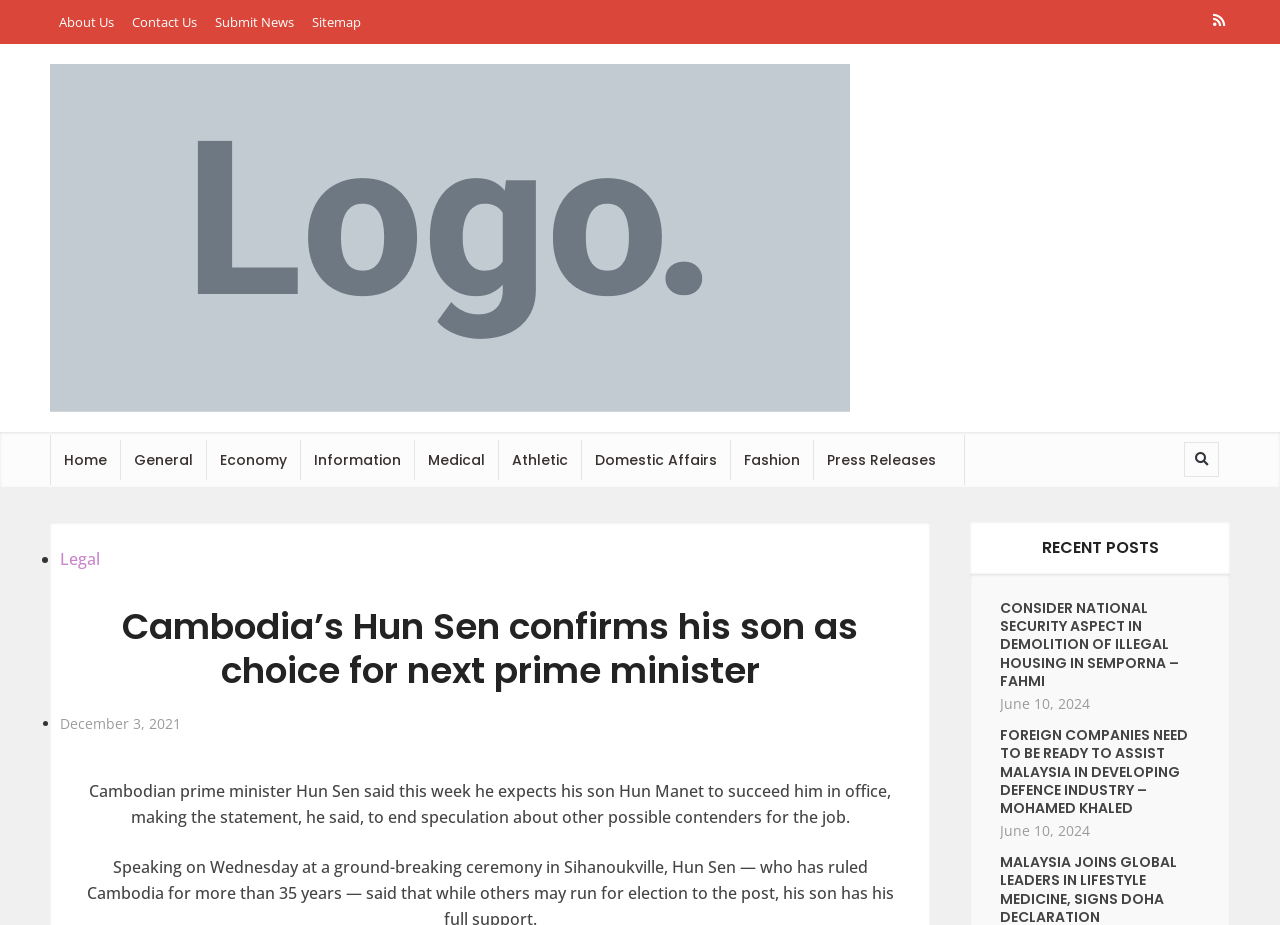Please indicate the bounding box coordinates for the clickable area to complete the following task: "Search for news". The coordinates should be specified as four float numbers between 0 and 1, i.e., [left, top, right, bottom].

[0.926, 0.479, 0.951, 0.515]